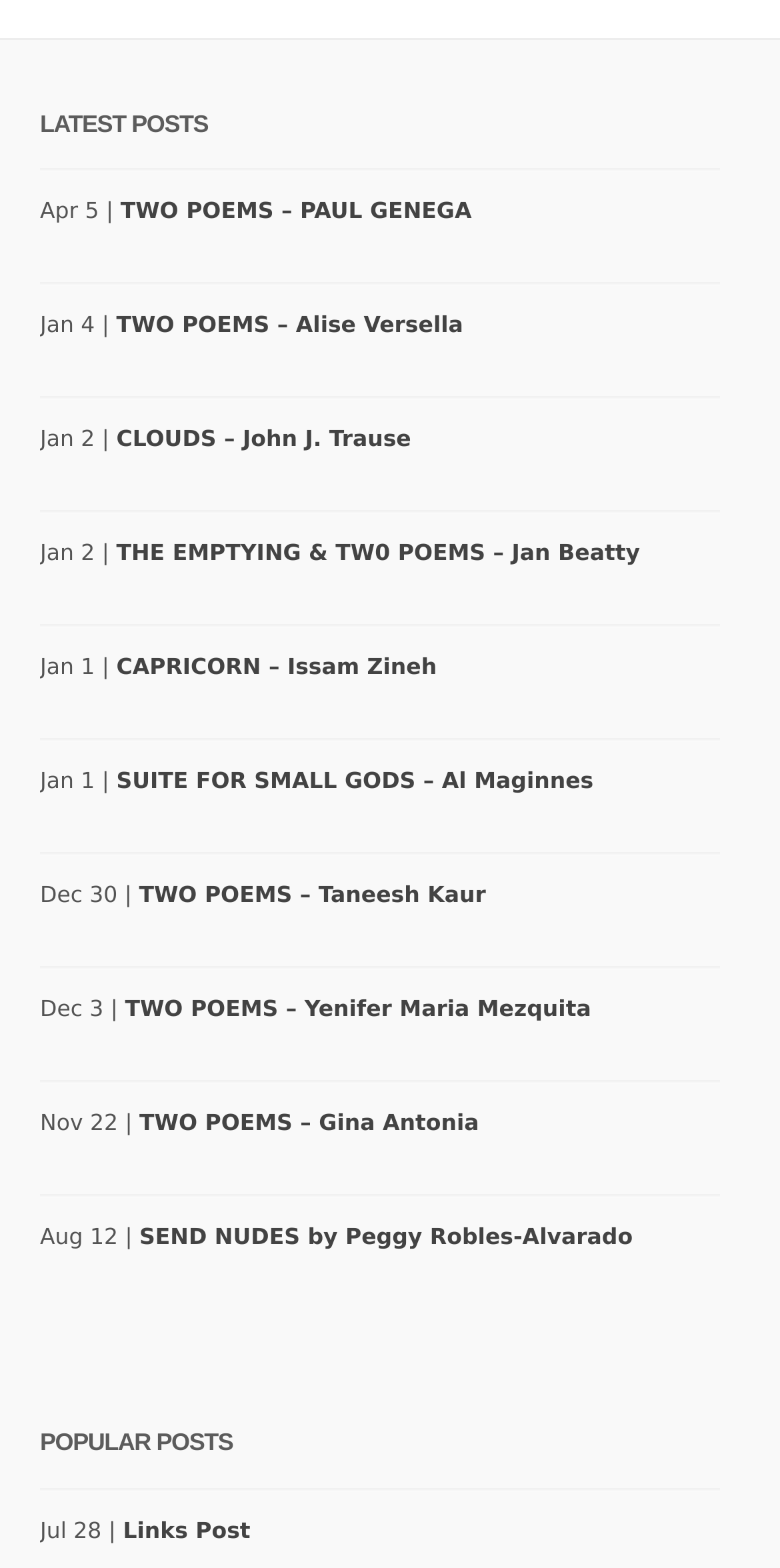Locate the bounding box coordinates of the element that should be clicked to execute the following instruction: "Explore the link 'OTHER WORLD: A Conversati'".

[0.144, 0.964, 0.718, 0.982]